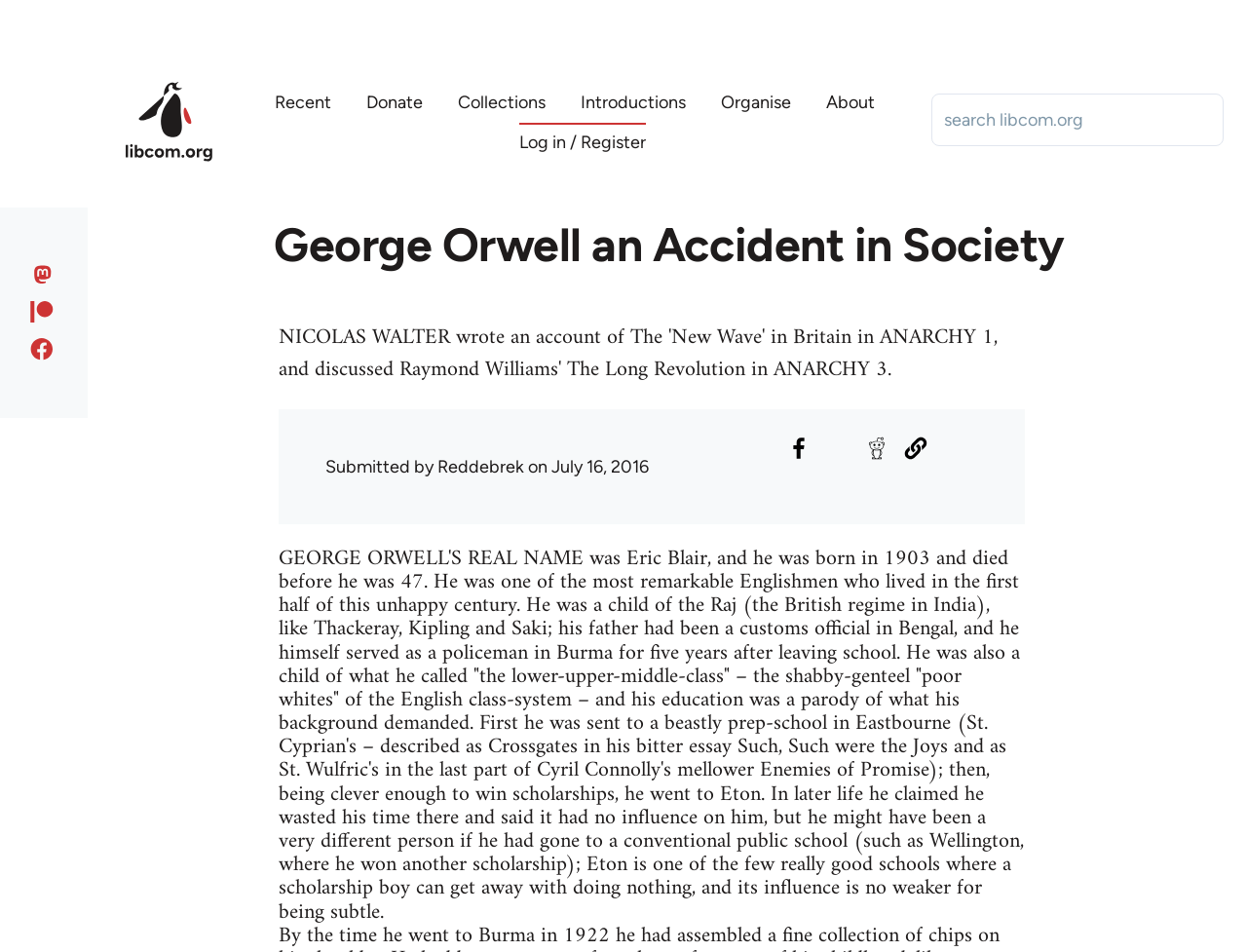Provide a brief response using a word or short phrase to this question:
What is the name of the author mentioned?

George Orwell